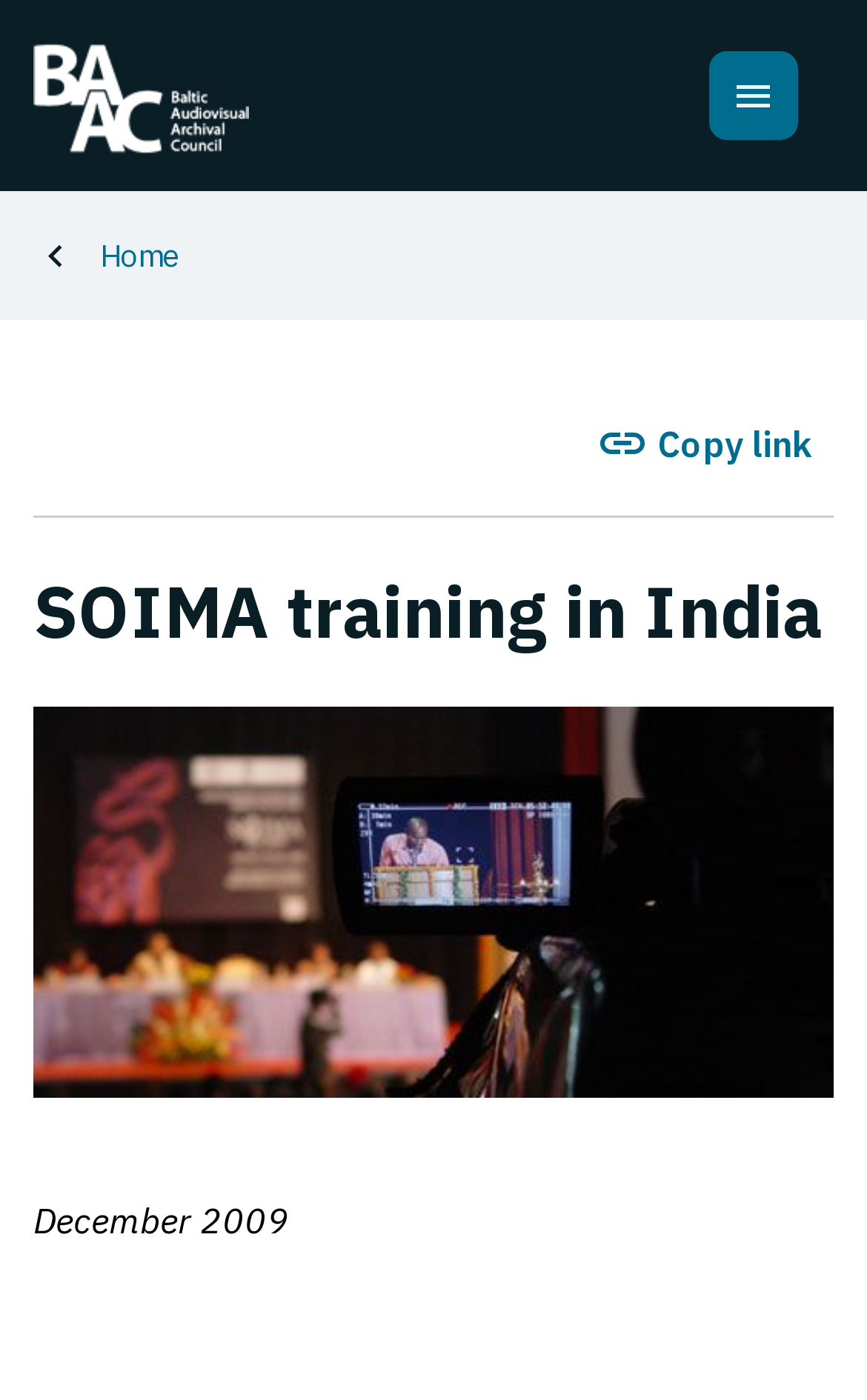What is the purpose of the link with the icon ''?
Use the image to answer the question with a single word or phrase.

Unknown